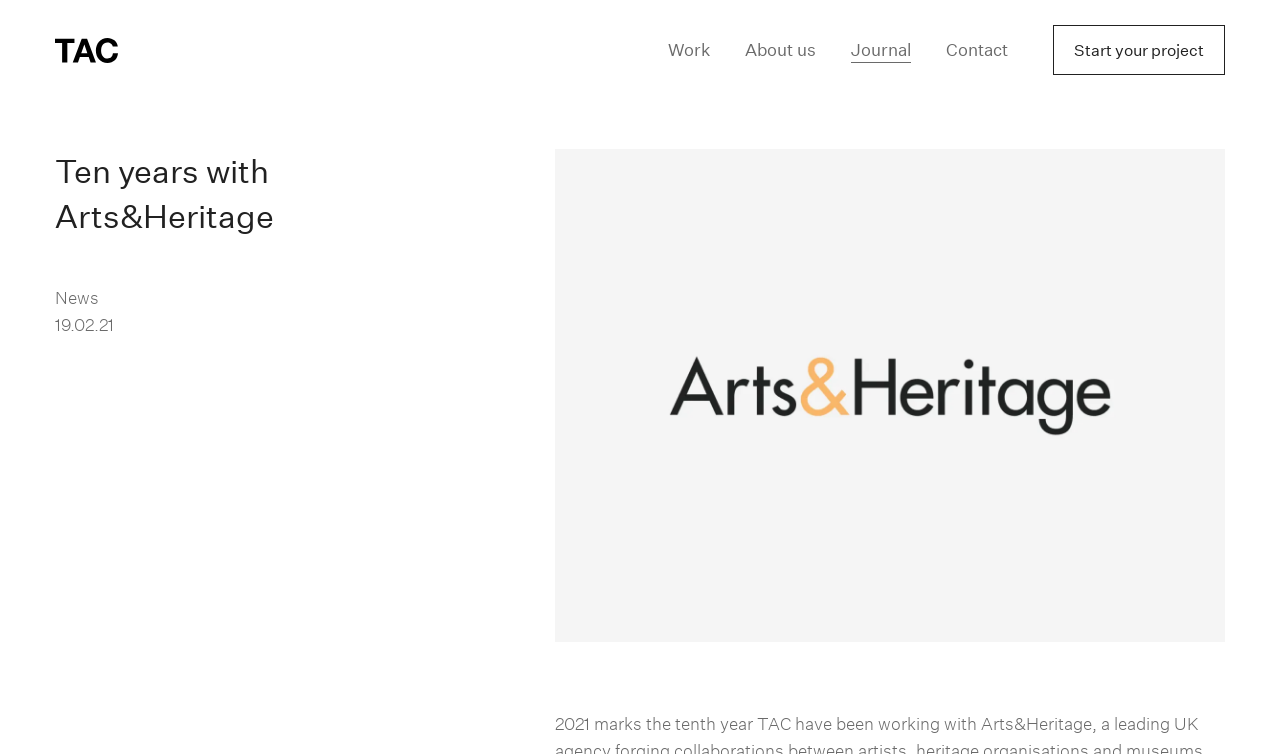What is the anniversary year of TAC and Arts&Heritage?
Utilize the information in the image to give a detailed answer to the question.

I found the answer by reading the text on the webpage, which states '2021 marks the tenth year TAC have been working with Arts&Heritage'.